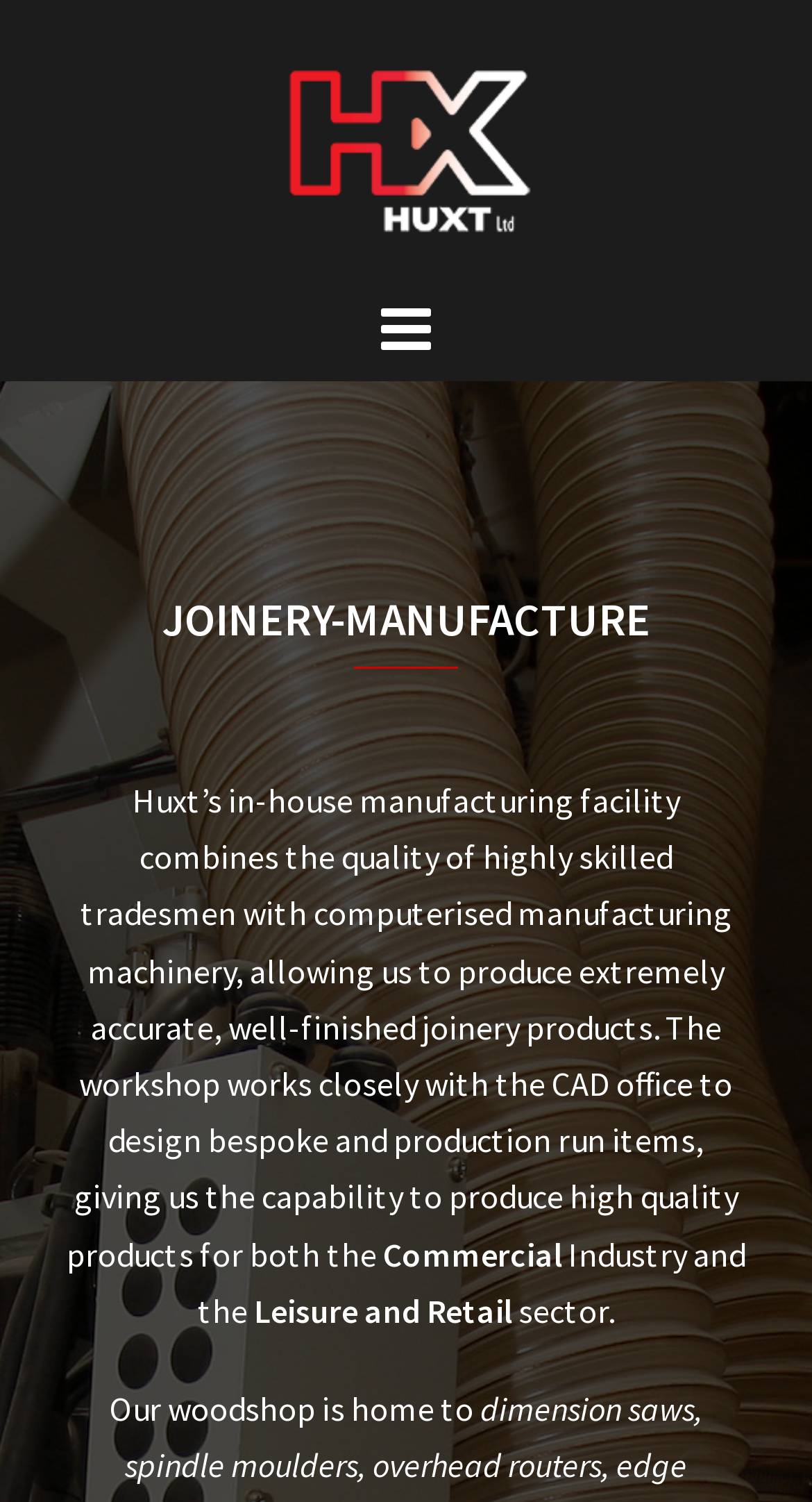Use a single word or phrase to answer the following:
What type of products does HUXT Ltd manufacture?

Joinery products